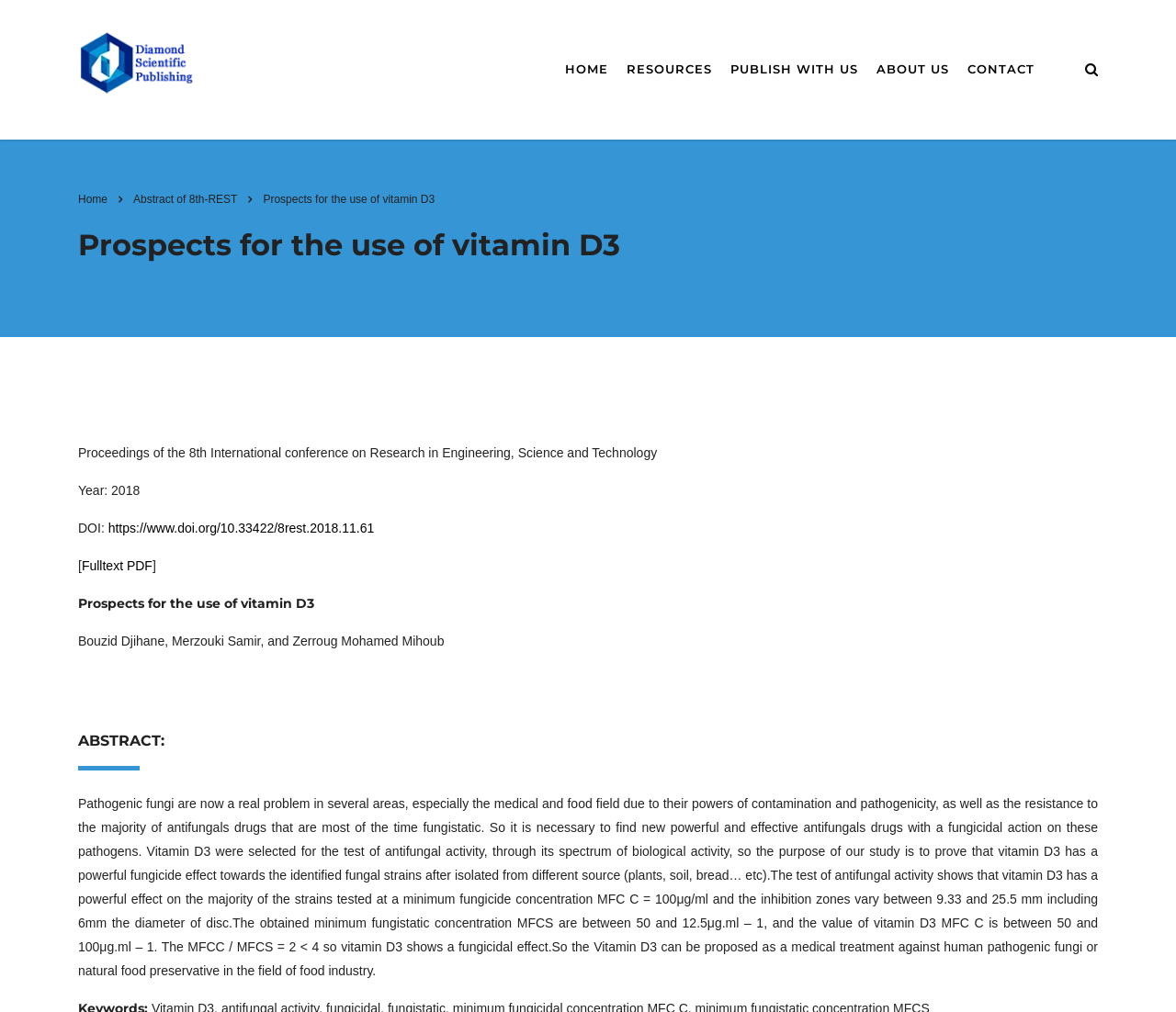Who are the authors of the paper?
Please provide a single word or phrase in response based on the screenshot.

Bouzid Djihane, Merzouki Samir, and Zerroug Mohamed Mihoub